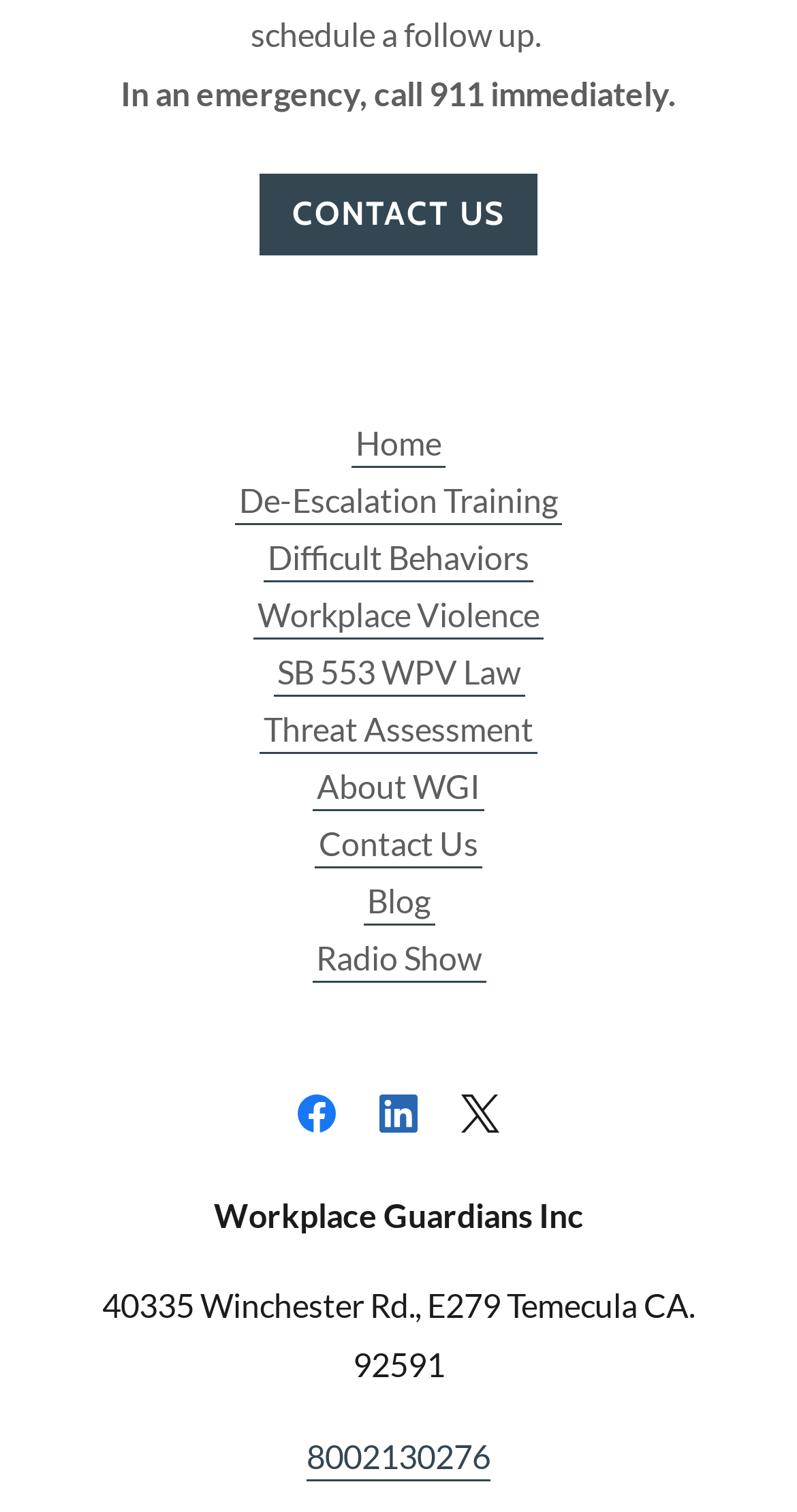Give a one-word or one-phrase response to the question:
What is the phone number?

8002130276